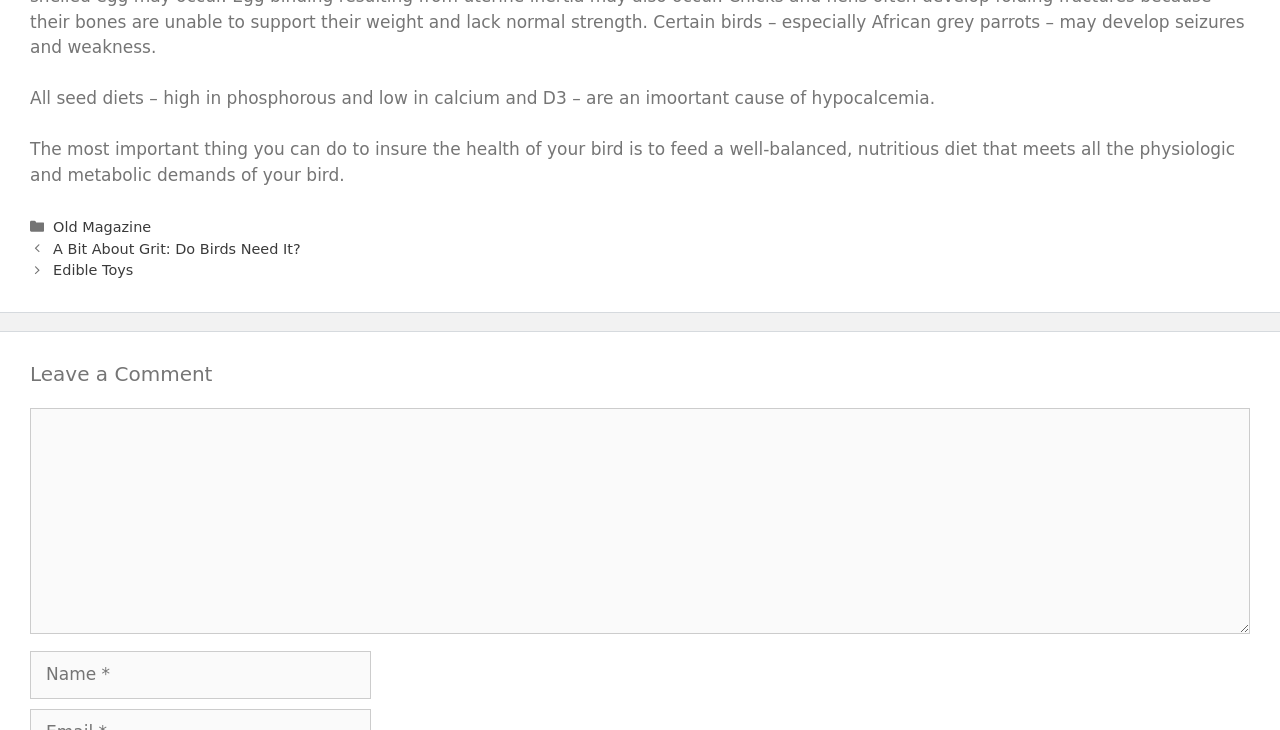What type of content is linked in the 'Posts' section?
Using the image as a reference, give an elaborate response to the question.

The 'Posts' section contains links to articles with titles such as 'A Bit About Grit: Do Birds Need It?' and 'Edible Toys', indicating that the linked content is related to birds and their care.